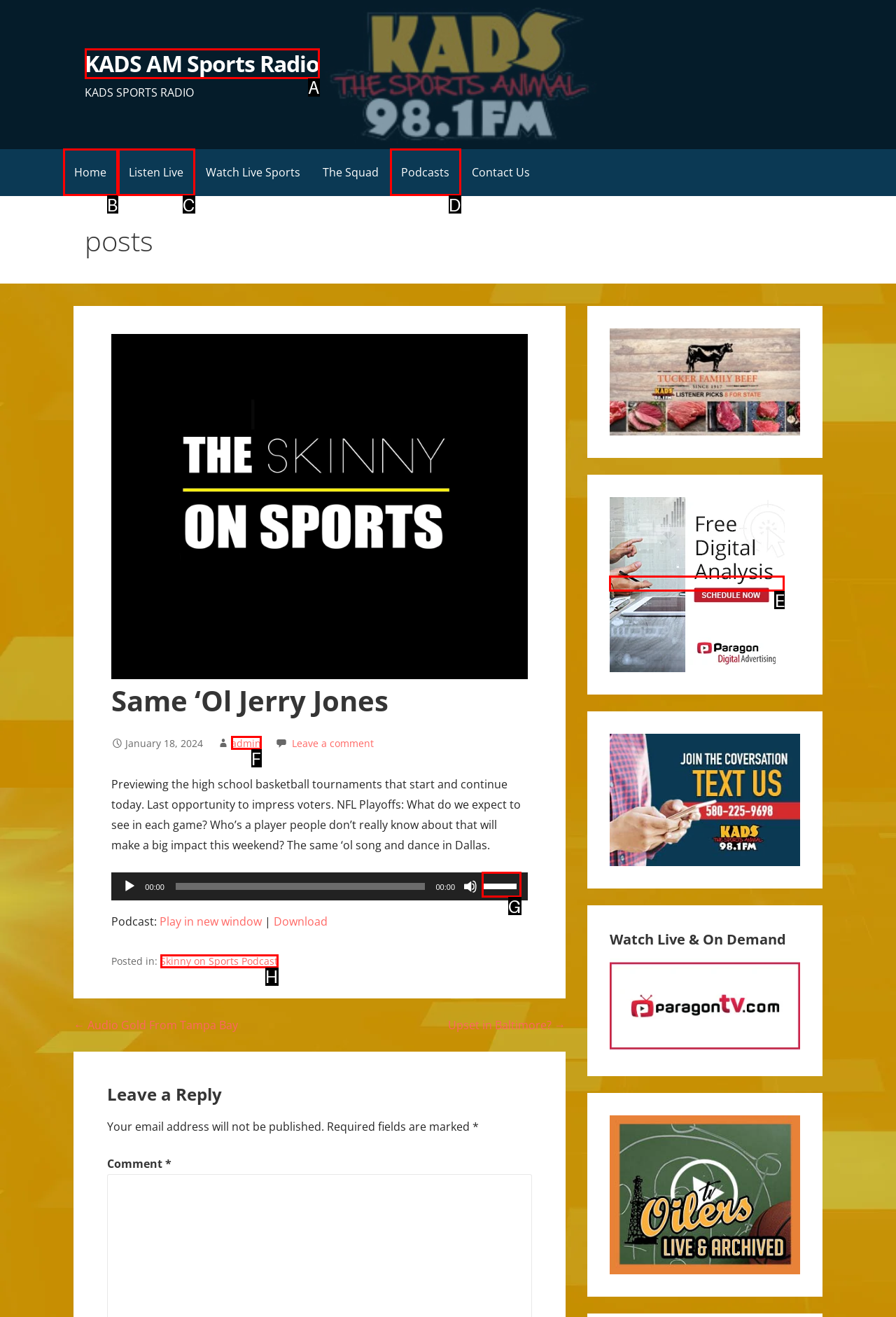Match the HTML element to the given description: name="Submit" value="Log in"
Indicate the option by its letter.

None